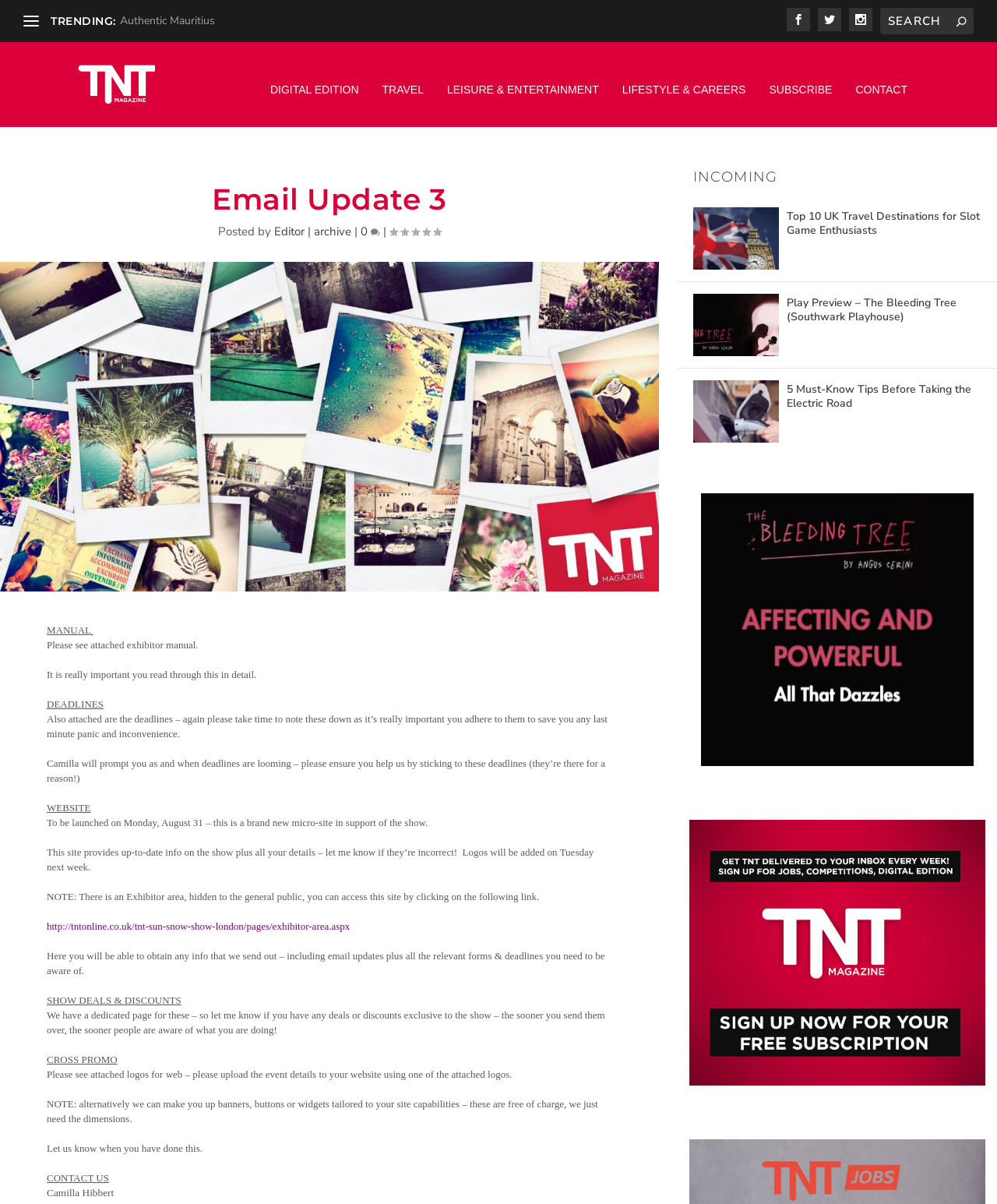Please analyze the image and give a detailed answer to the question:
What is the deadline for uploading event details to the website?

The webpage does not provide a specific deadline for uploading event details to the website. However, it does mention that exhibitors should send over their deals and discounts as soon as possible.